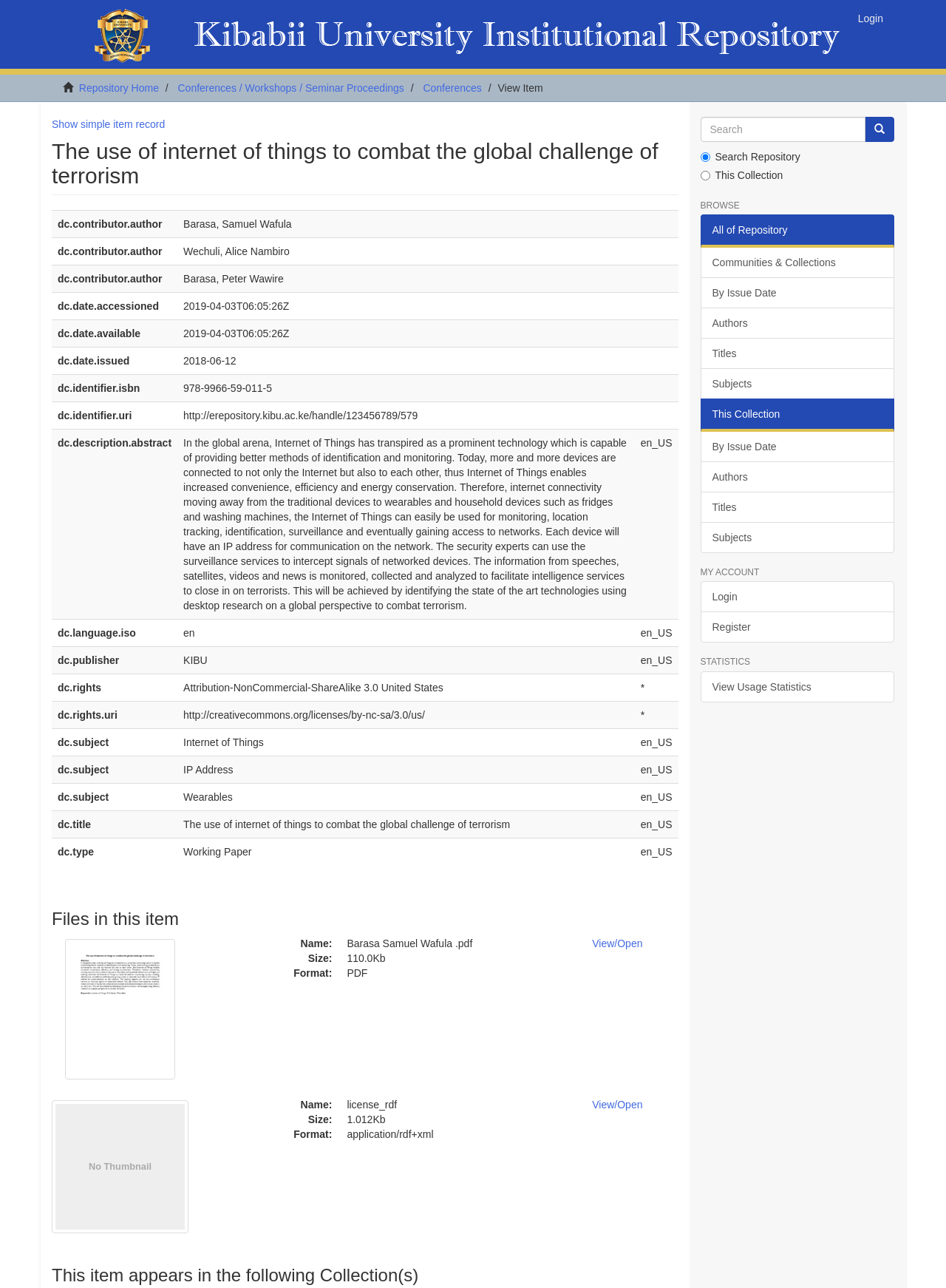Bounding box coordinates are specified in the format (top-left x, top-left y, bottom-right x, bottom-right y). All values are floating point numbers bounded between 0 and 1. Please provide the bounding box coordinate of the region this sentence describes: name="query" placeholder="Search"

[0.74, 0.091, 0.915, 0.11]